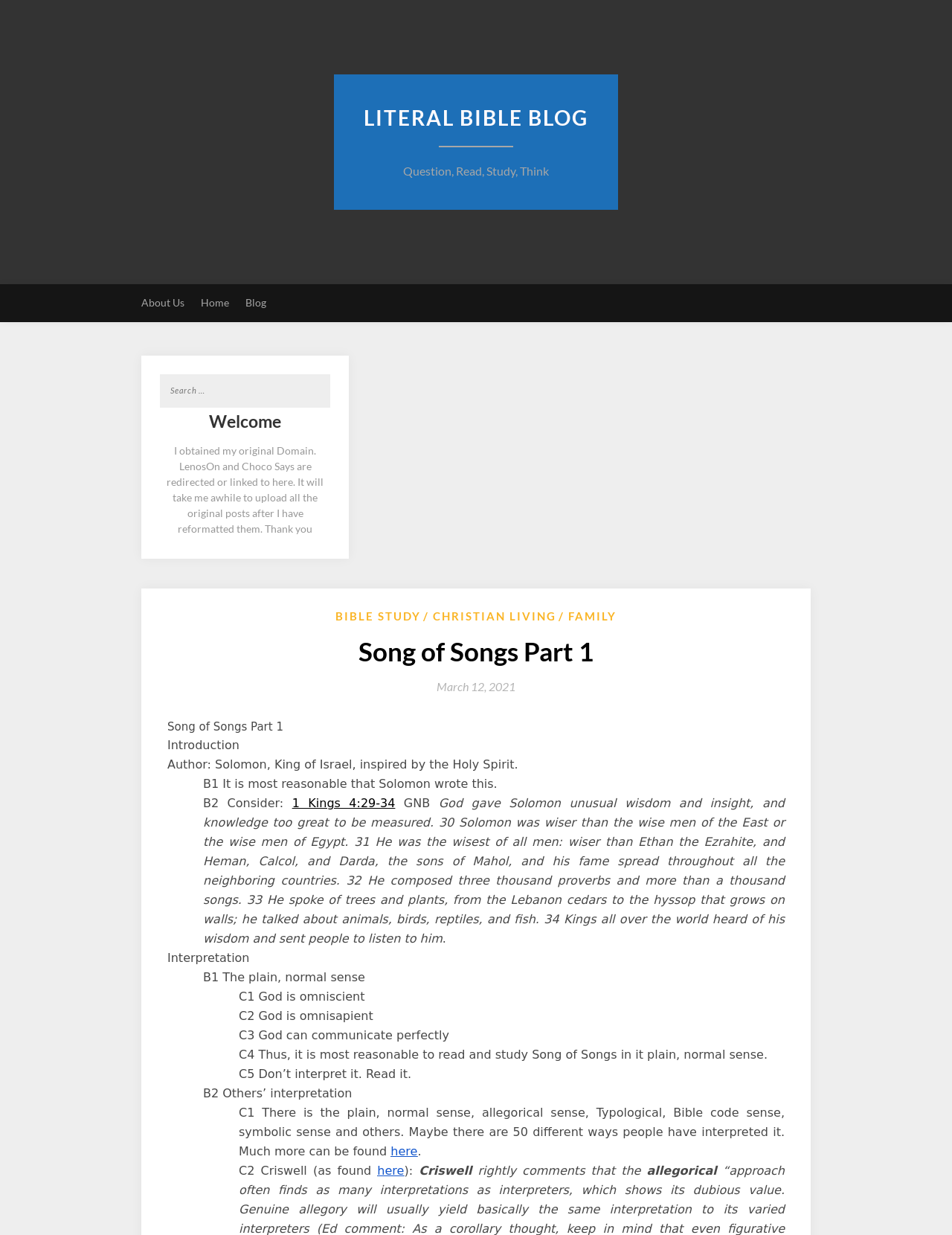How many proverbs did Solomon compose?
Please answer the question with a detailed and comprehensive explanation.

According to the webpage, Solomon composed 'three thousand proverbs and more than a thousand songs' as mentioned in the text 'He composed three thousand proverbs and more than a thousand songs'.